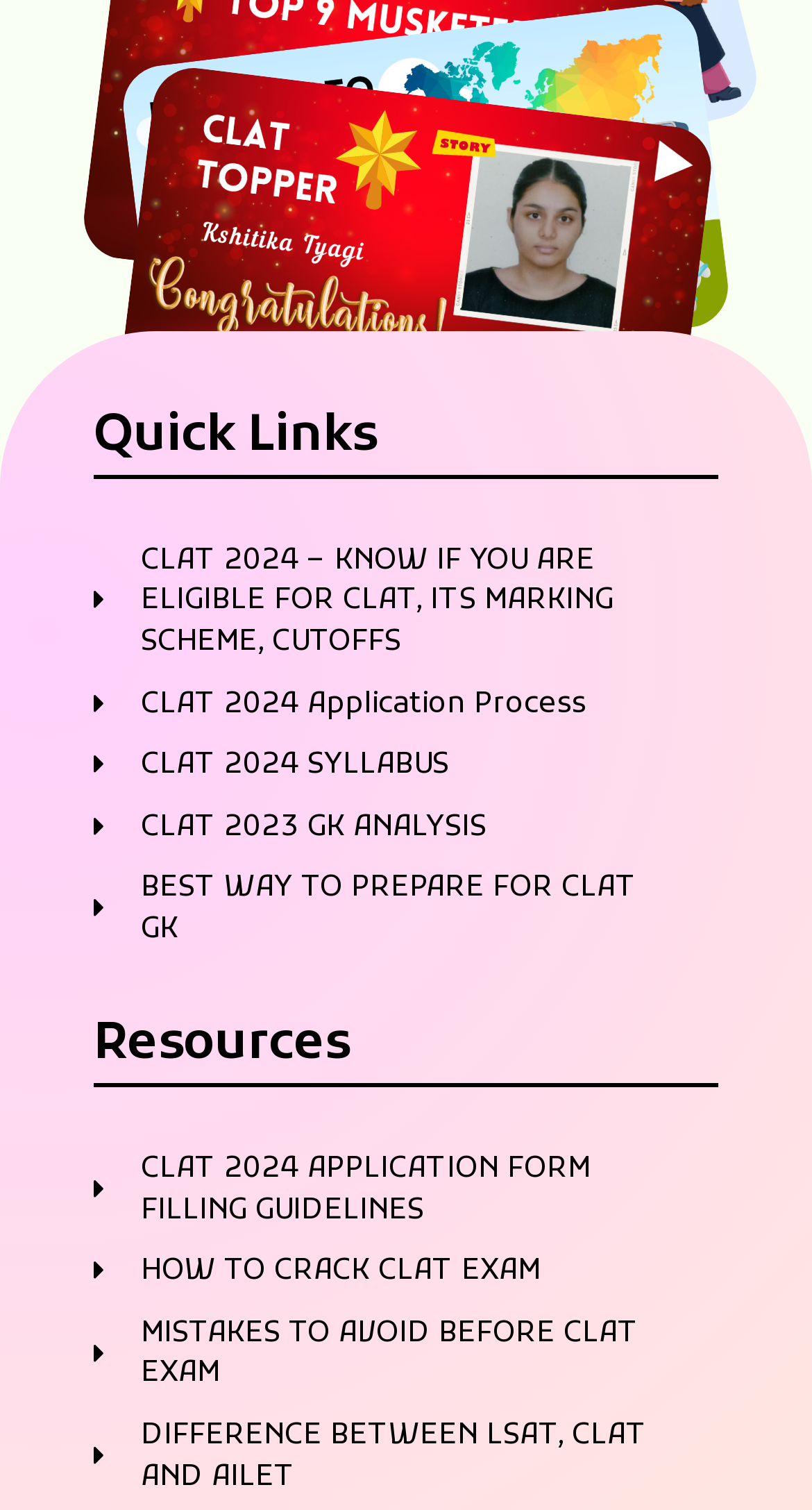What is the vertical position of the 'Resources' section relative to the 'Quick Links' section?
Please answer the question with a detailed response using the information from the screenshot.

By comparing the y1 and y2 coordinates of the 'Quick Links' section ([0.268, 0.314]) and the 'Resources' section ([0.671, 0.717]), I determined that the 'Resources' section is below the 'Quick Links' section.